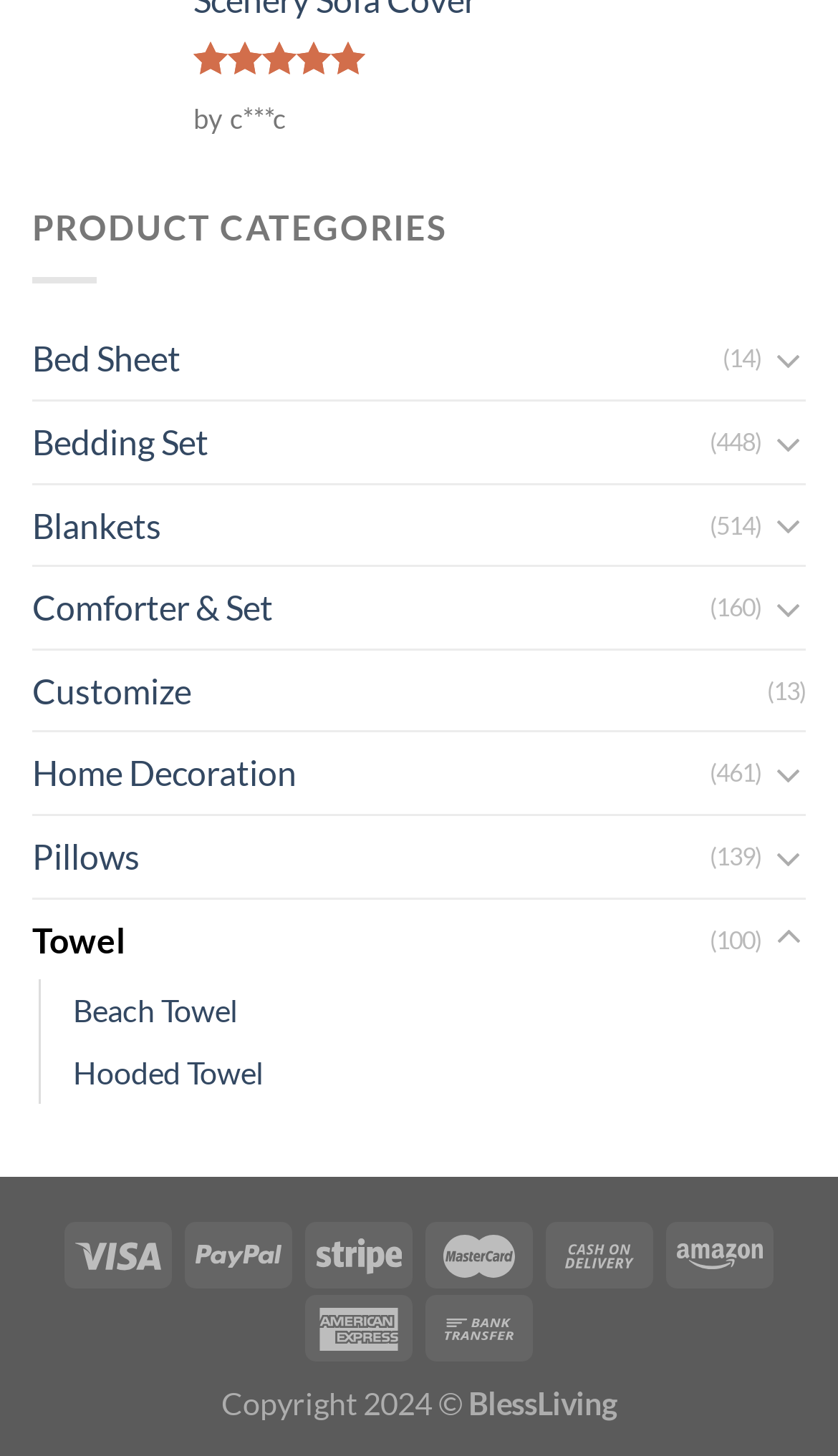Provide a one-word or short-phrase answer to the question:
How many products are in the Home Decoration category?

461